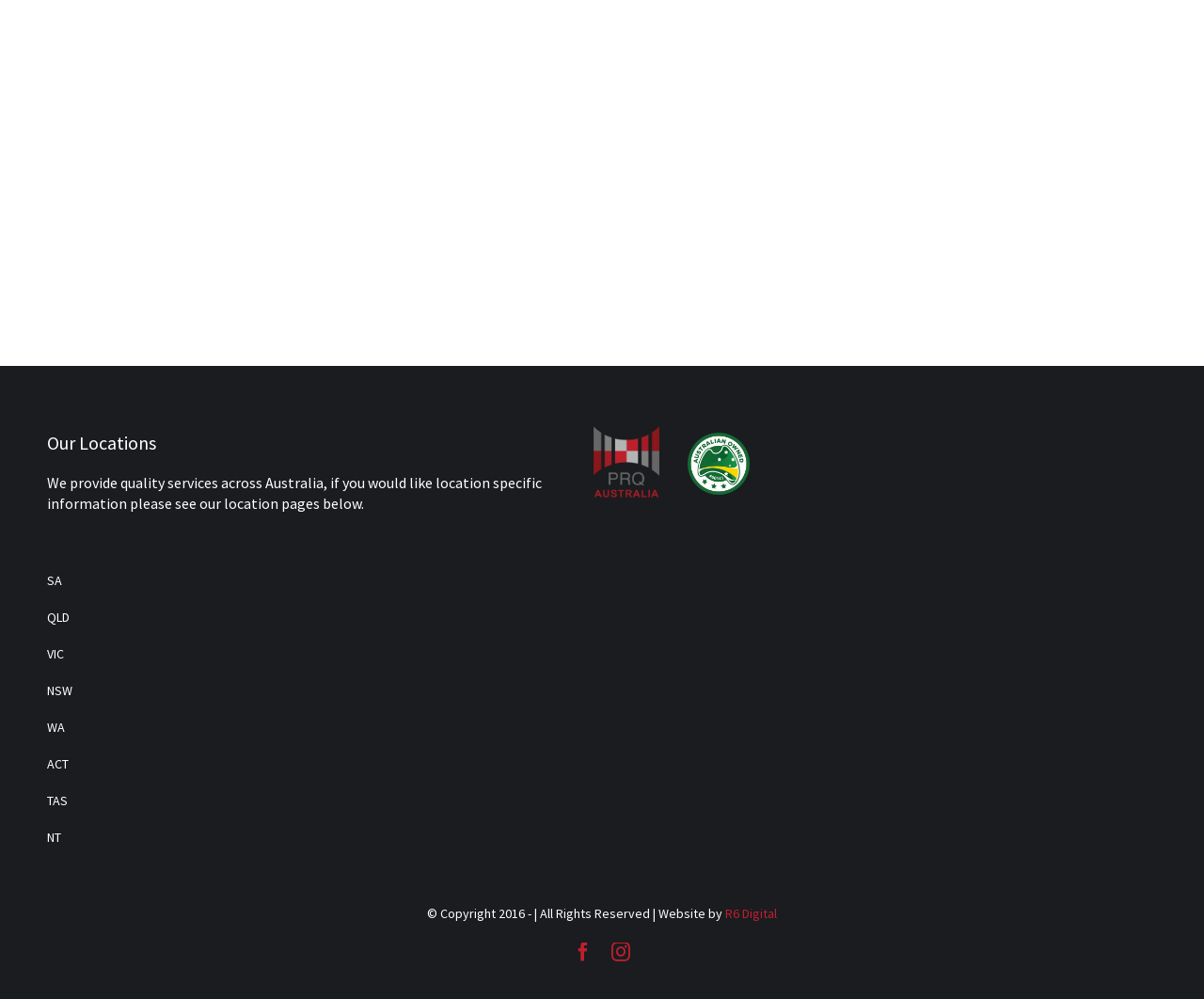Who designed the website?
Give a detailed and exhaustive answer to the question.

The website was designed by R6 Digital, which is mentioned in the footer section of the webpage, along with the copyright information.